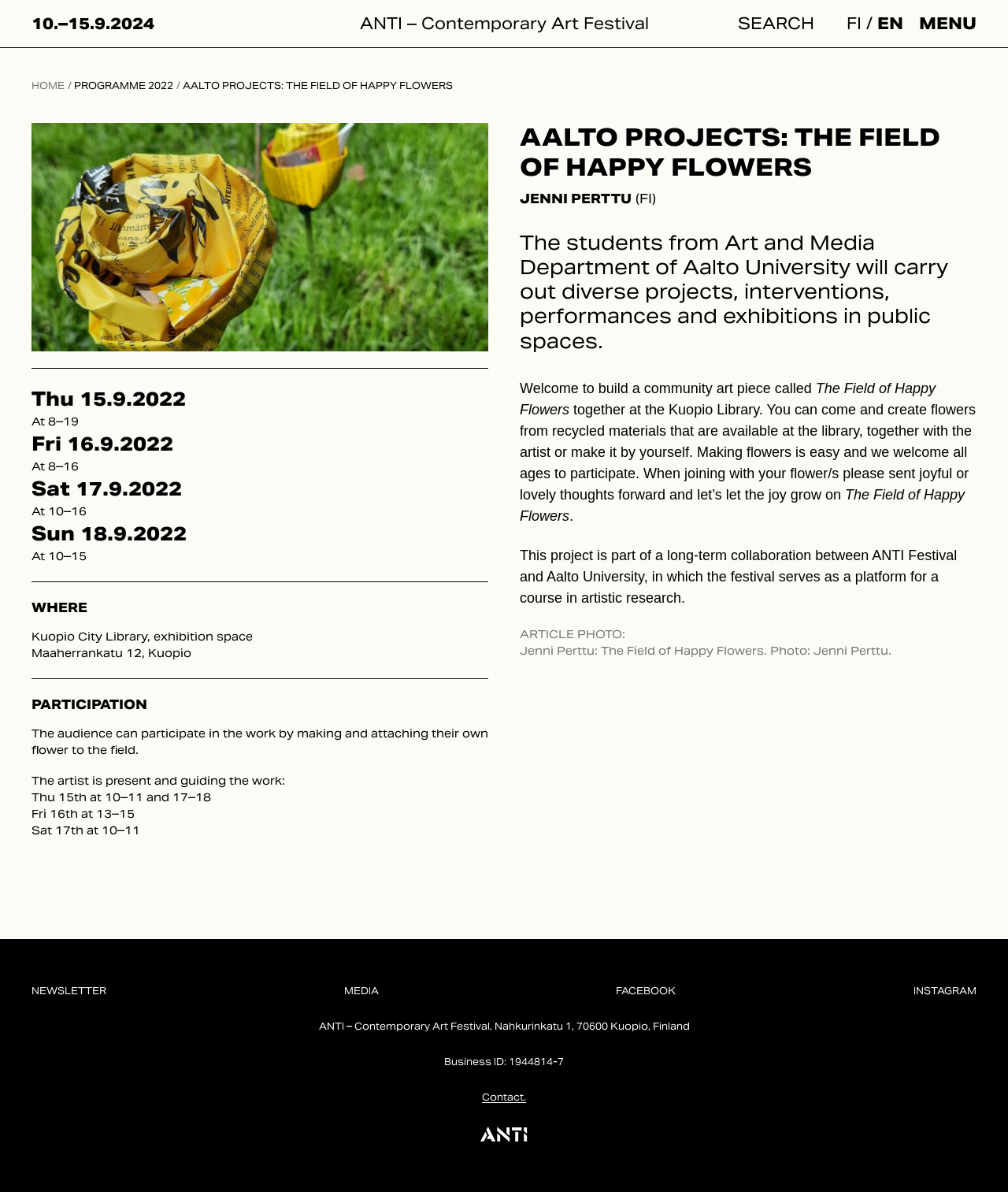Please give the bounding box coordinates of the area that should be clicked to fulfill the following instruction: "Contact the festival". The coordinates should be in the format of four float numbers from 0 to 1, i.e., [left, top, right, bottom].

[0.478, 0.915, 0.522, 0.925]